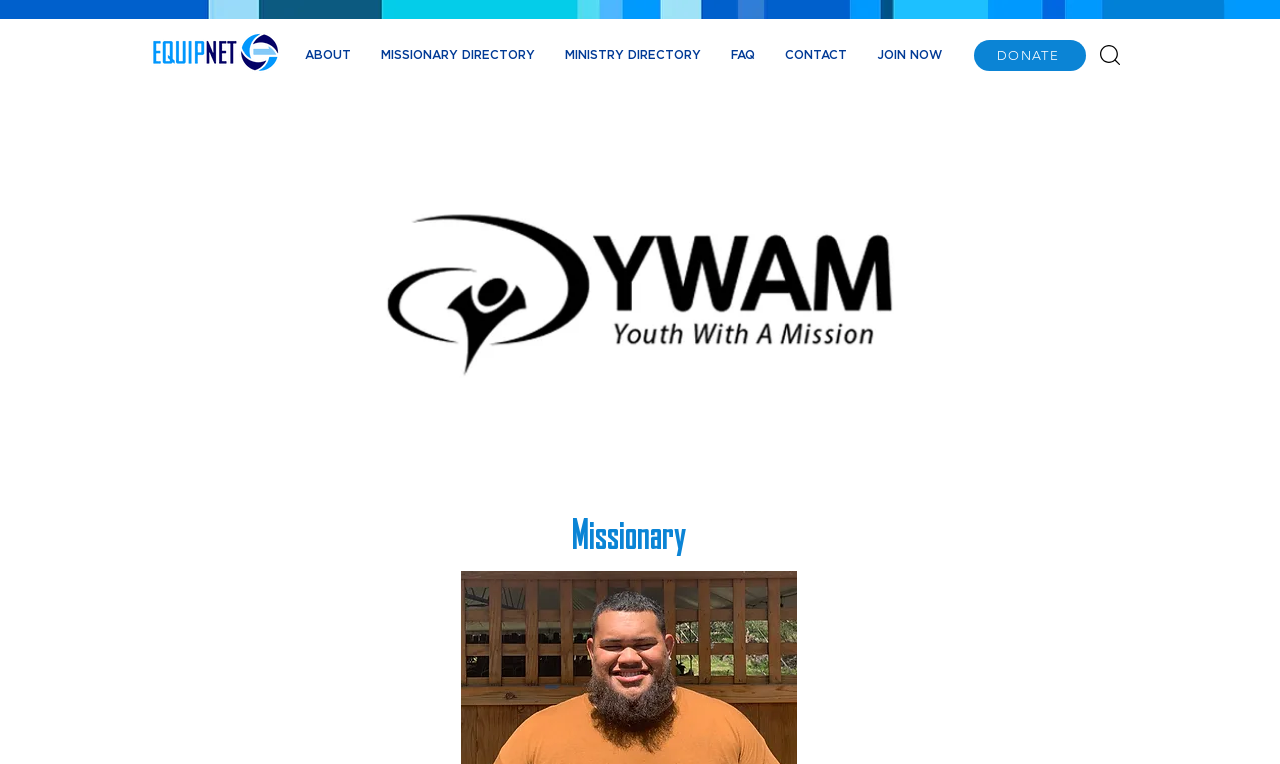What is the purpose of the 'DONATE' link?
Make sure to answer the question with a detailed and comprehensive explanation.

The 'DONATE' link is likely to be a call-to-action for users to make a donation, possibly to support the organization or its mission.